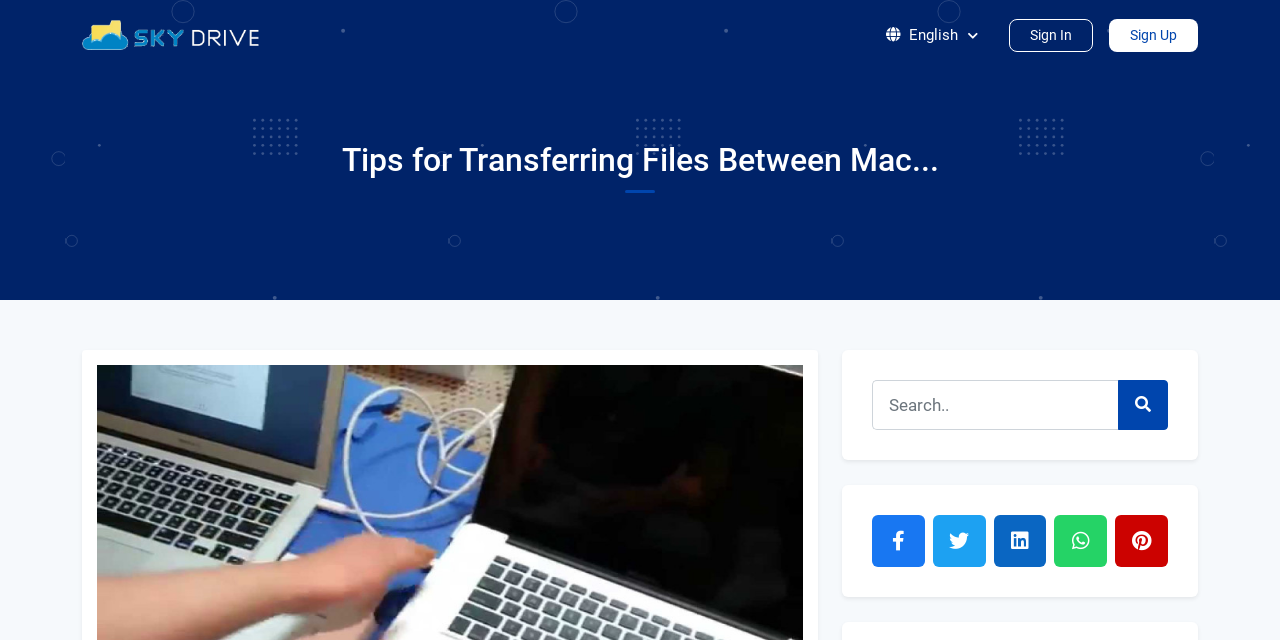Determine the bounding box for the HTML element described here: "English". The coordinates should be given as [left, top, right, bottom] with each number being a float between 0 and 1.

[0.688, 0.036, 0.769, 0.074]